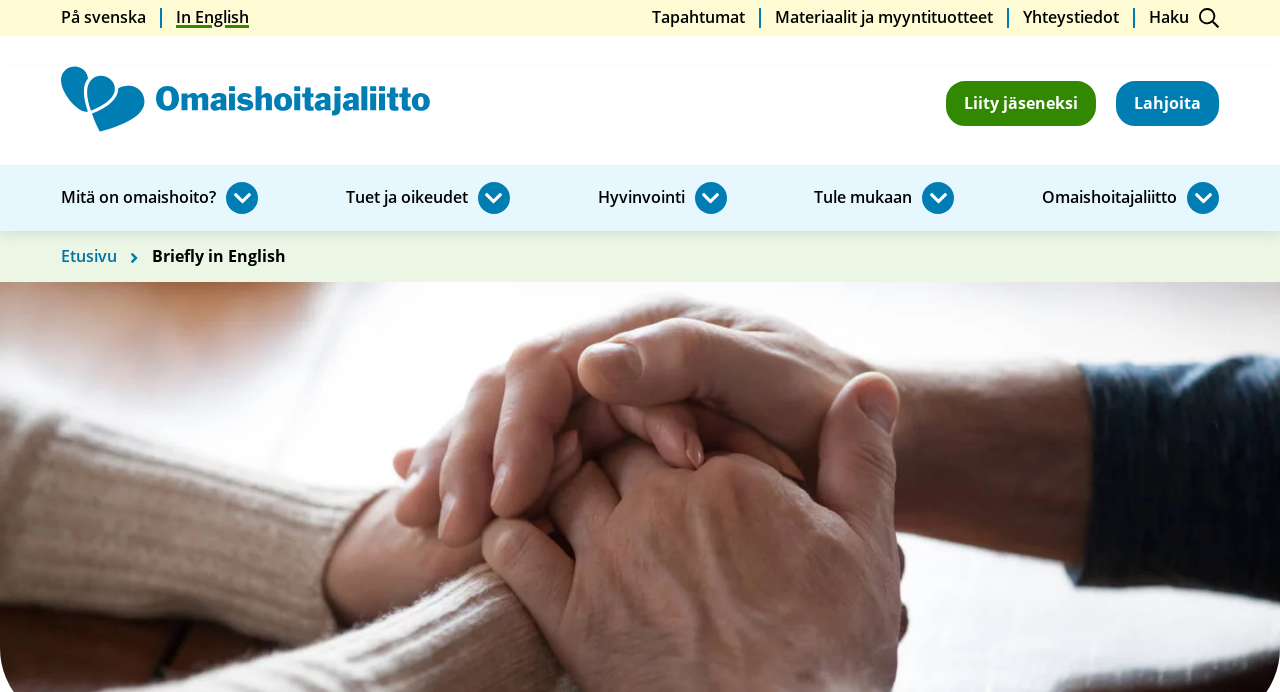Give a concise answer using only one word or phrase for this question:
How many buttons are there in the main navigation menu?

5